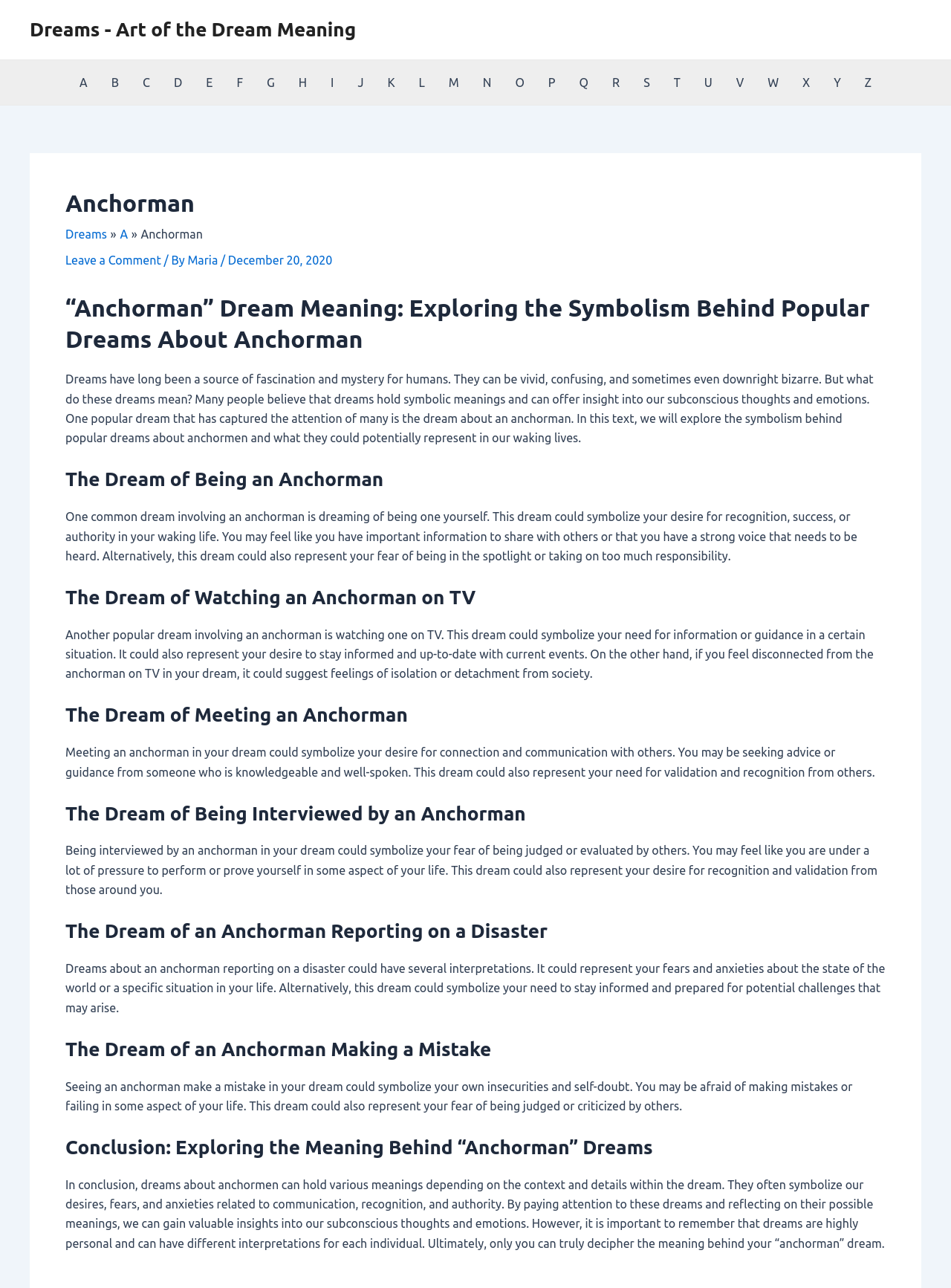Find the bounding box coordinates of the element's region that should be clicked in order to follow the given instruction: "Click on the 'Dreams' link in the breadcrumbs". The coordinates should consist of four float numbers between 0 and 1, i.e., [left, top, right, bottom].

[0.069, 0.177, 0.112, 0.187]